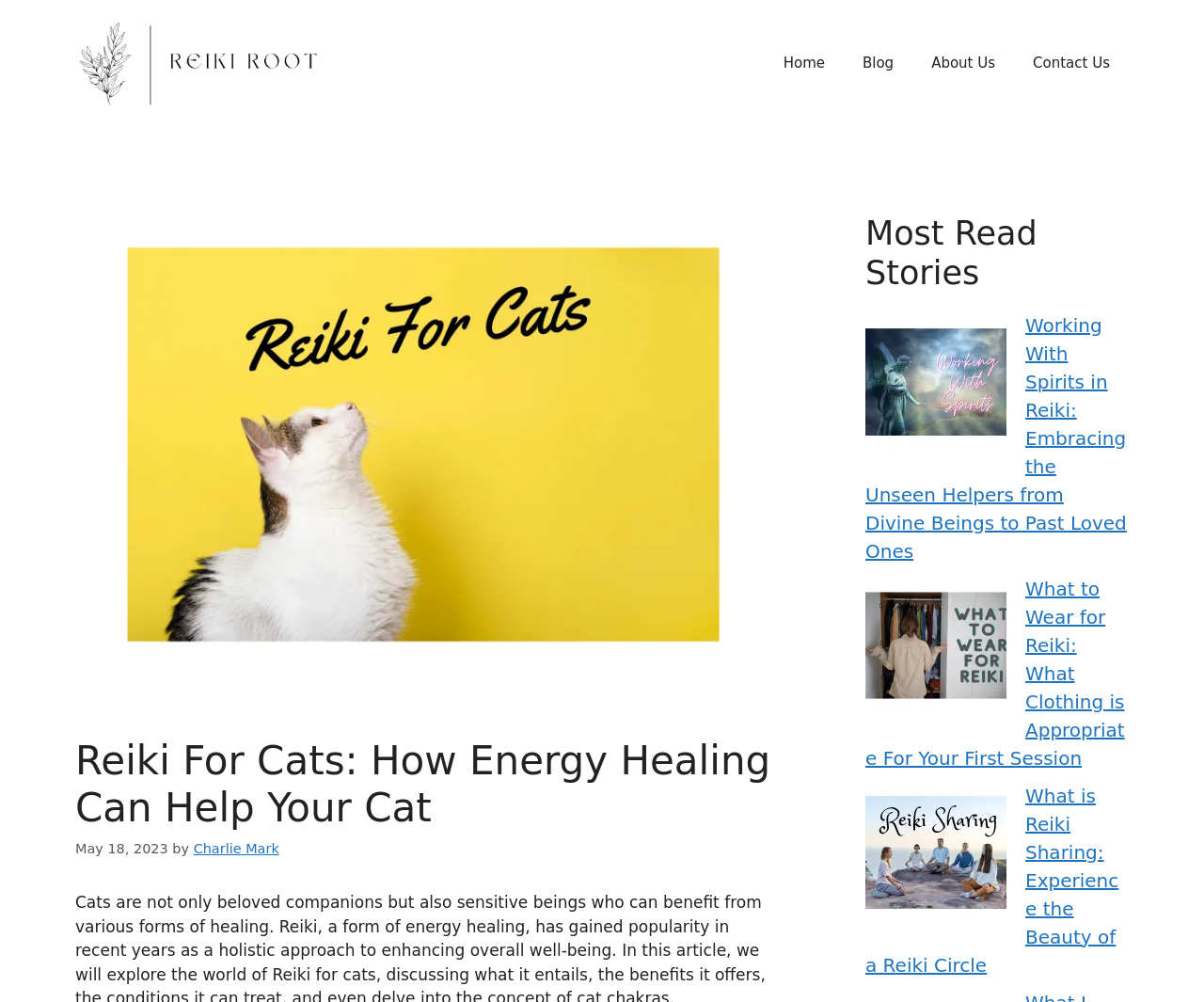Determine the bounding box coordinates for the UI element matching this description: "mod bus proteus gta sa".

None